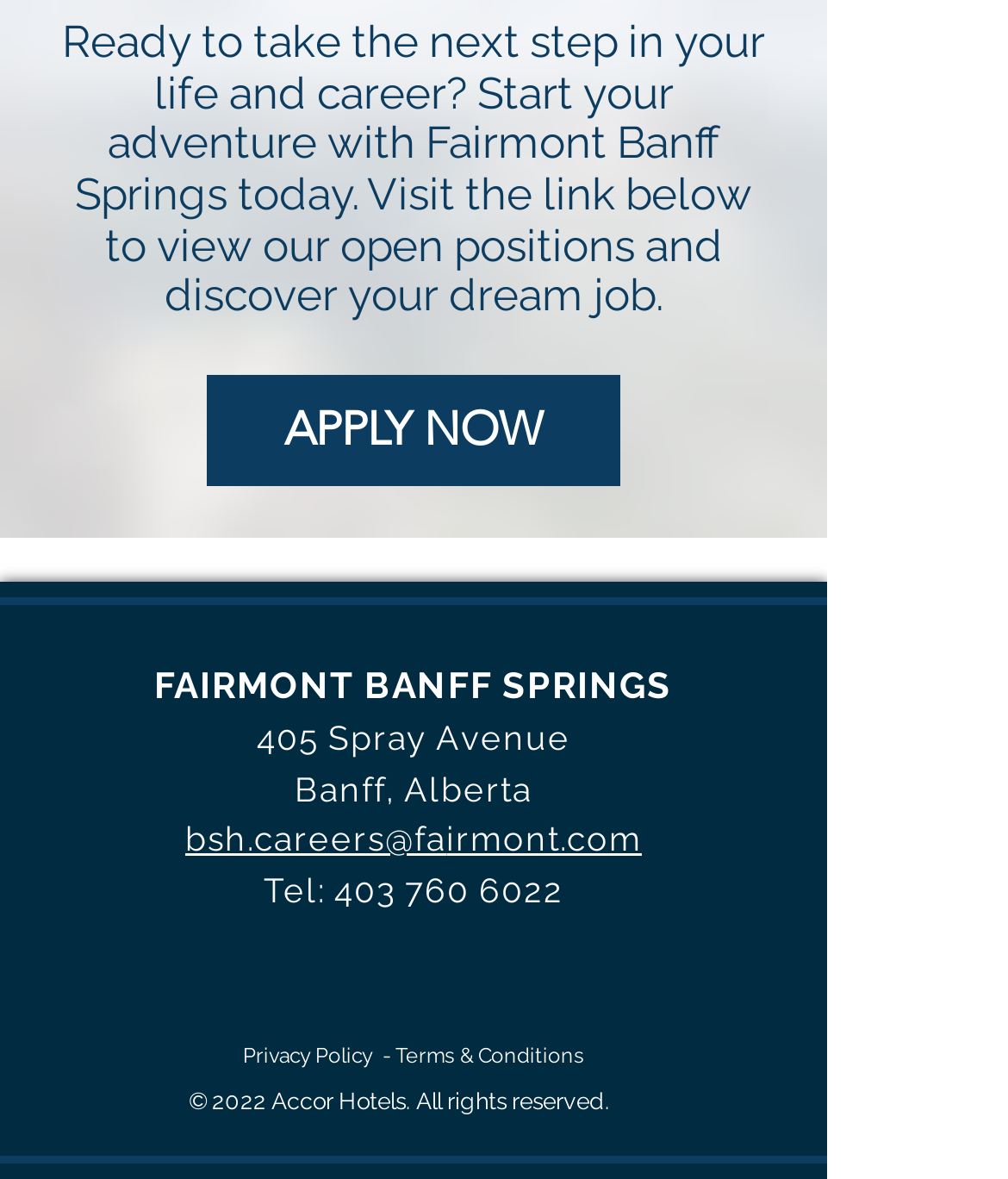Reply to the question with a single word or phrase:
What social media platforms does the hotel have?

Facebook, Twitter, YouTube, LinkedIn, Instagram